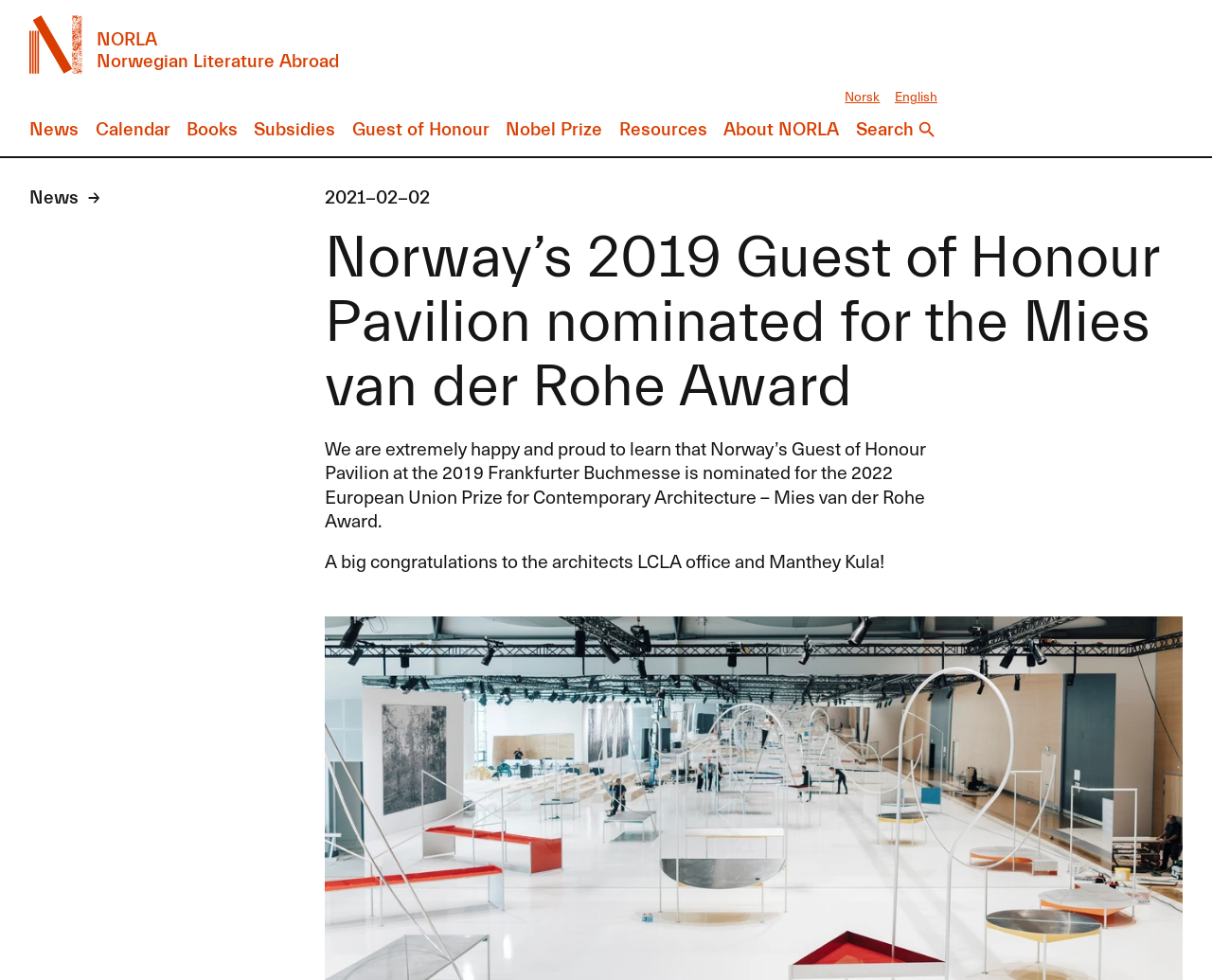Can you provide the bounding box coordinates for the element that should be clicked to implement the instruction: "Read the recent post 'Decoupaged Shell Jewelry Dish'"?

None